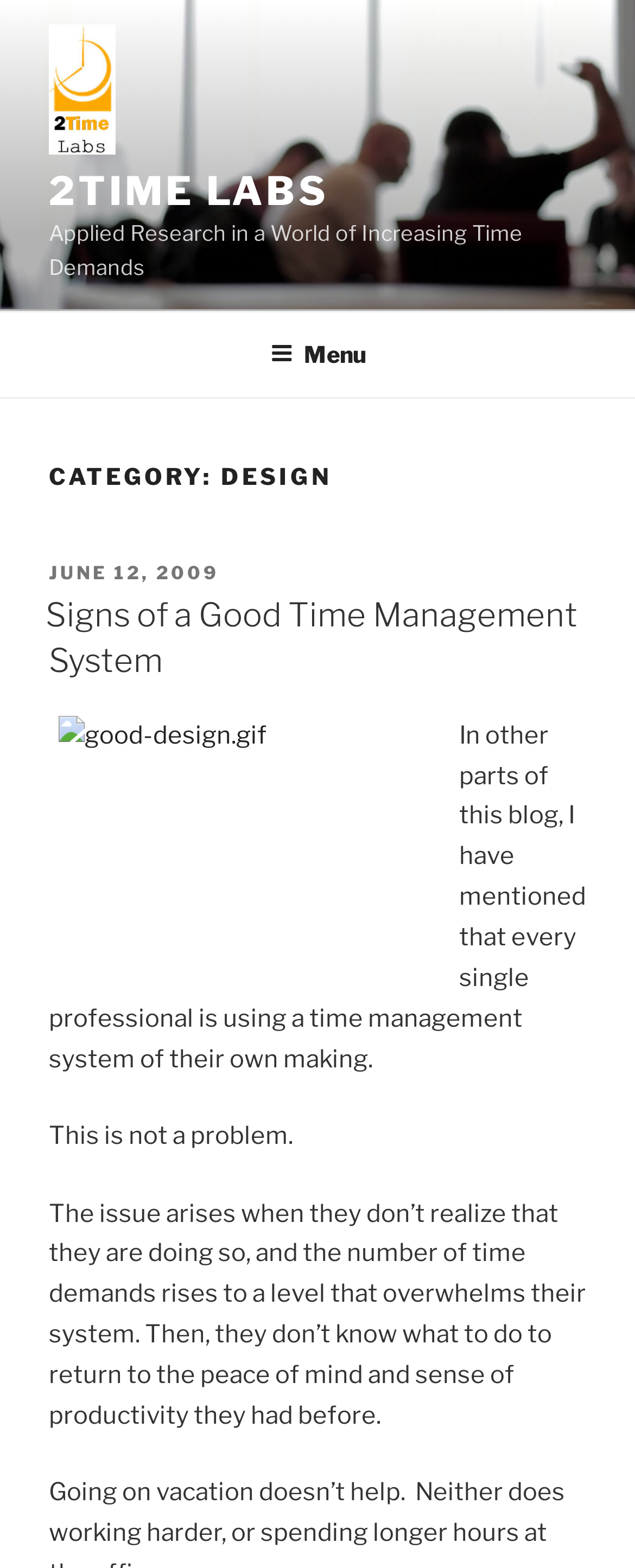Answer the question in one word or a short phrase:
What is the category of the current page?

Design